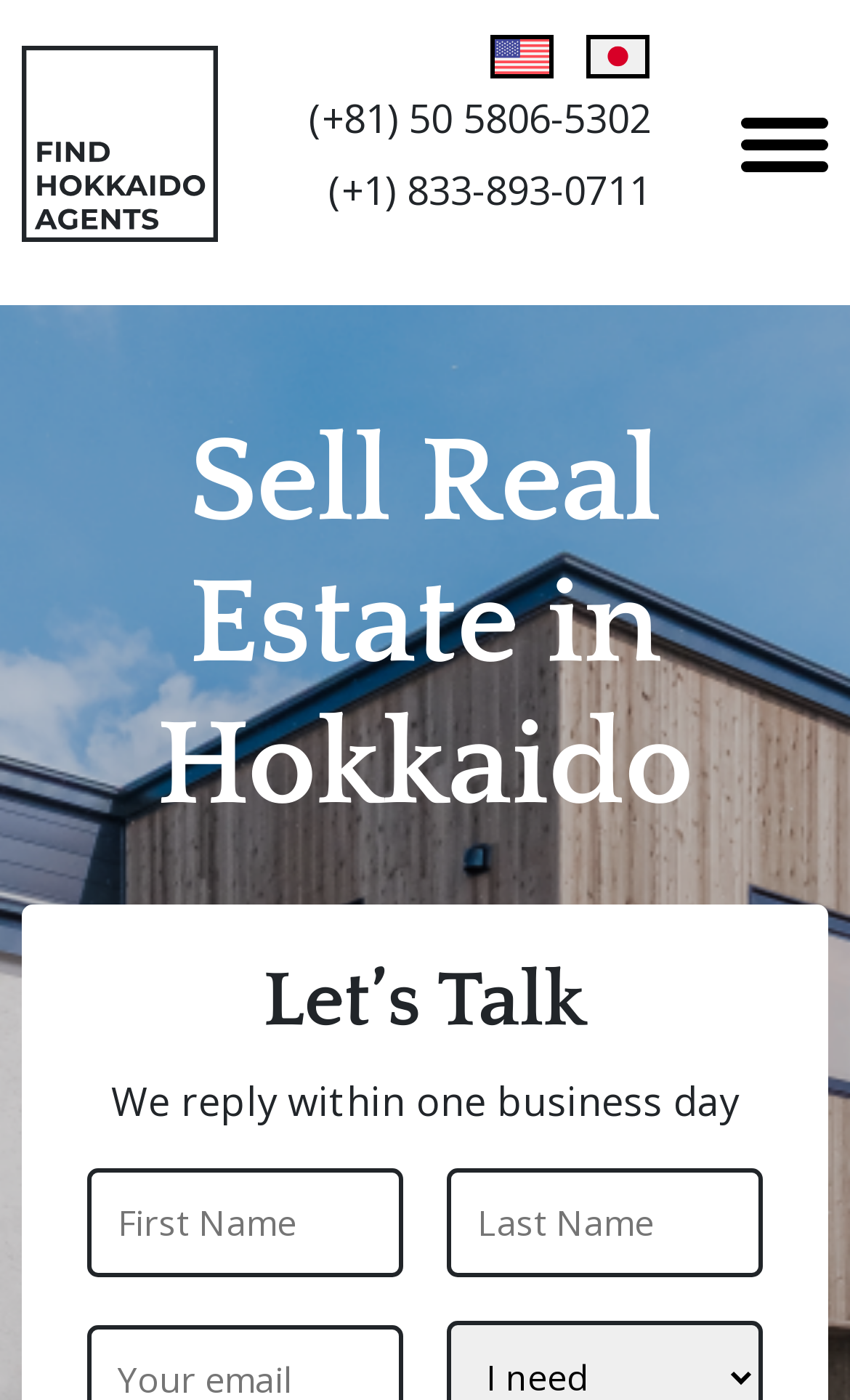Predict the bounding box for the UI component with the following description: "(+1) 833-893-0711".

[0.386, 0.117, 0.765, 0.156]